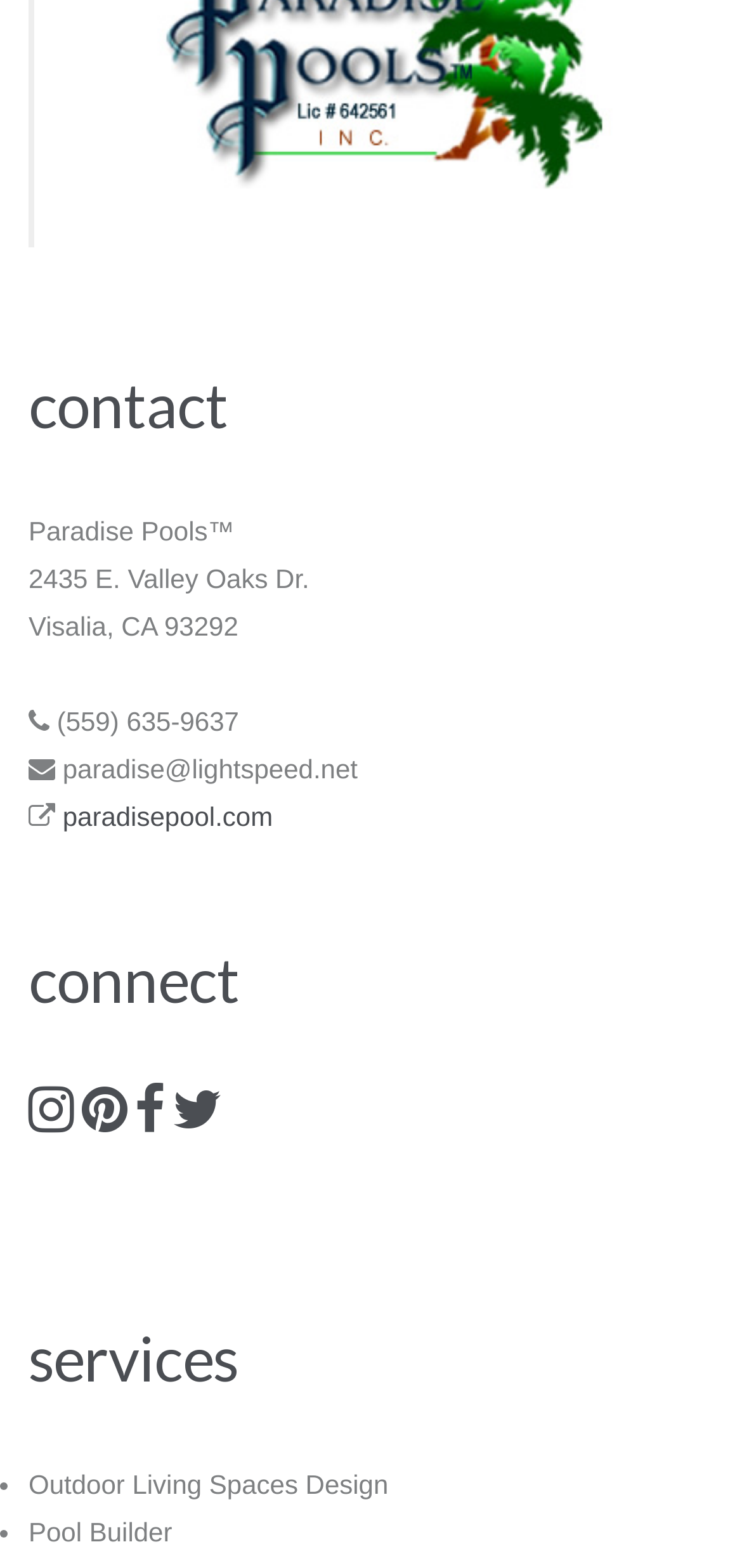From the given element description: "parent_node: connect", find the bounding box for the UI element. Provide the coordinates as four float numbers between 0 and 1, in the order [left, top, right, bottom].

[0.038, 0.704, 0.1, 0.724]